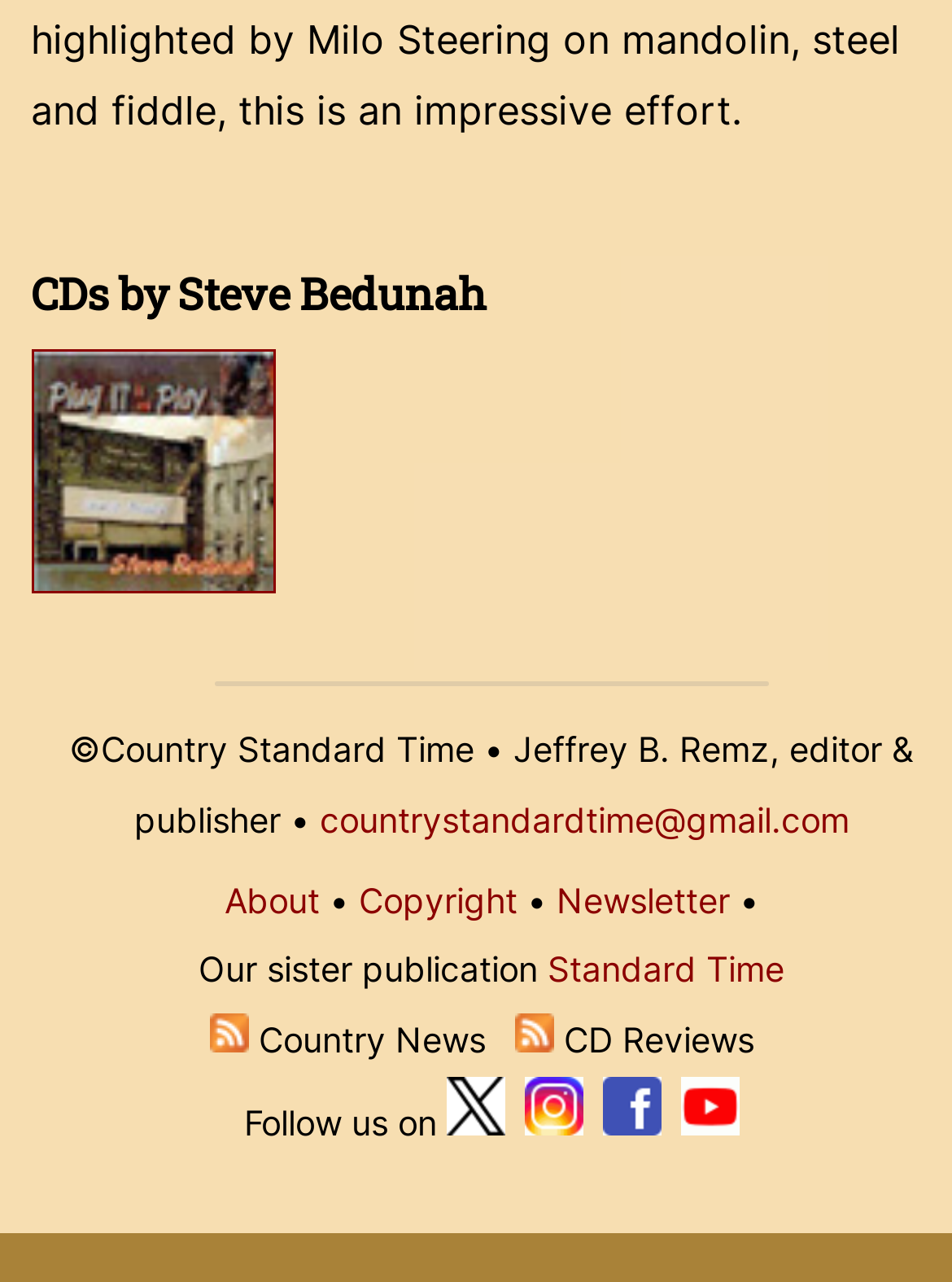How many social media platforms are linked on this webpage?
Provide a detailed answer to the question, using the image to inform your response.

The webpage has link elements with the text 'Twitter', 'Instagram', 'Facebook', and 'YouTube', which suggests that there are 4 social media platforms linked on this webpage.